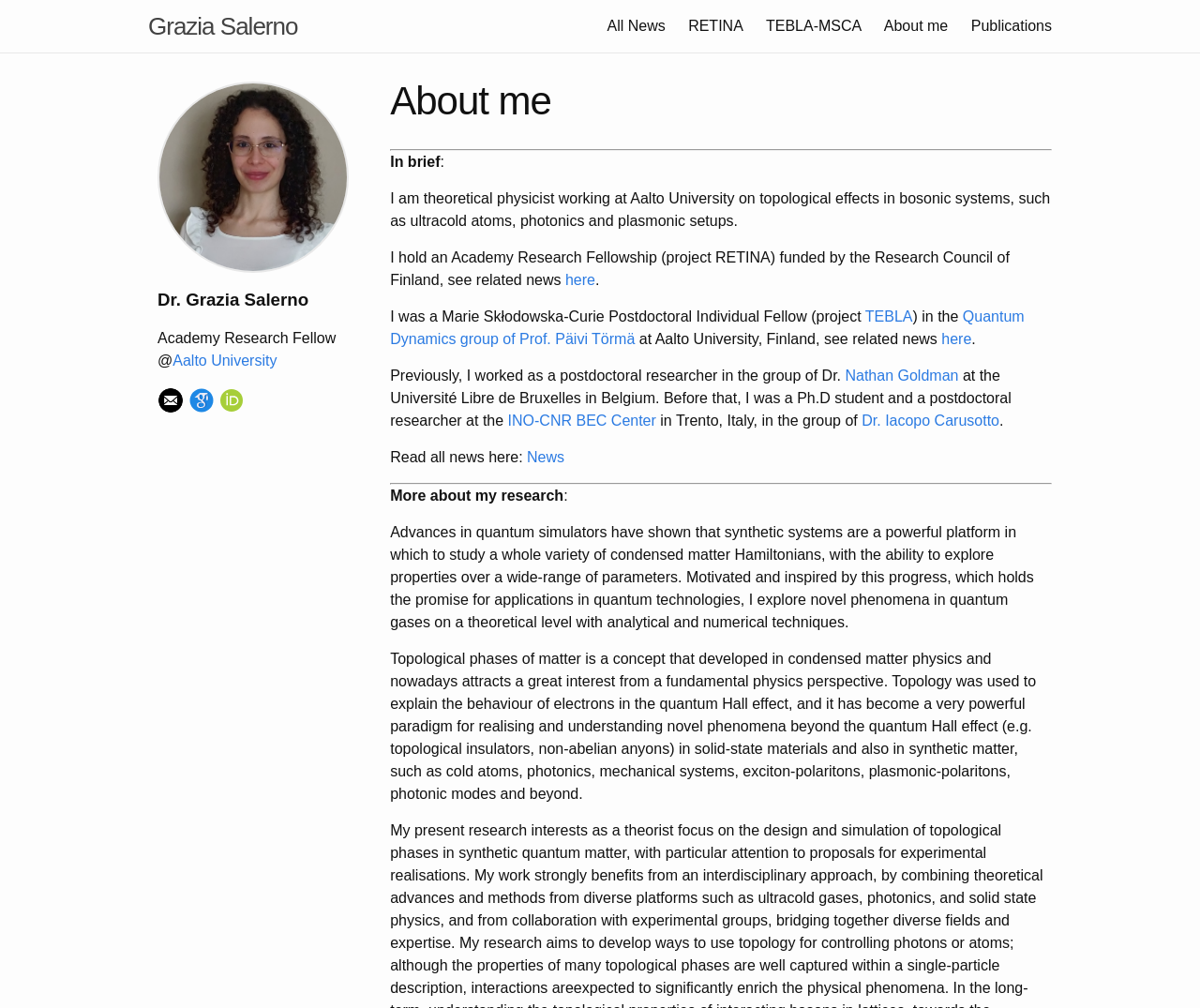Please analyze the image and give a detailed answer to the question:
What is the name of the project funded by the Research Council of Finland?

The name of the project can be found in the text 'I hold an Academy Research Fellowship (project RETINA) funded by the Research Council of Finland...' which is located in the middle of the webpage.